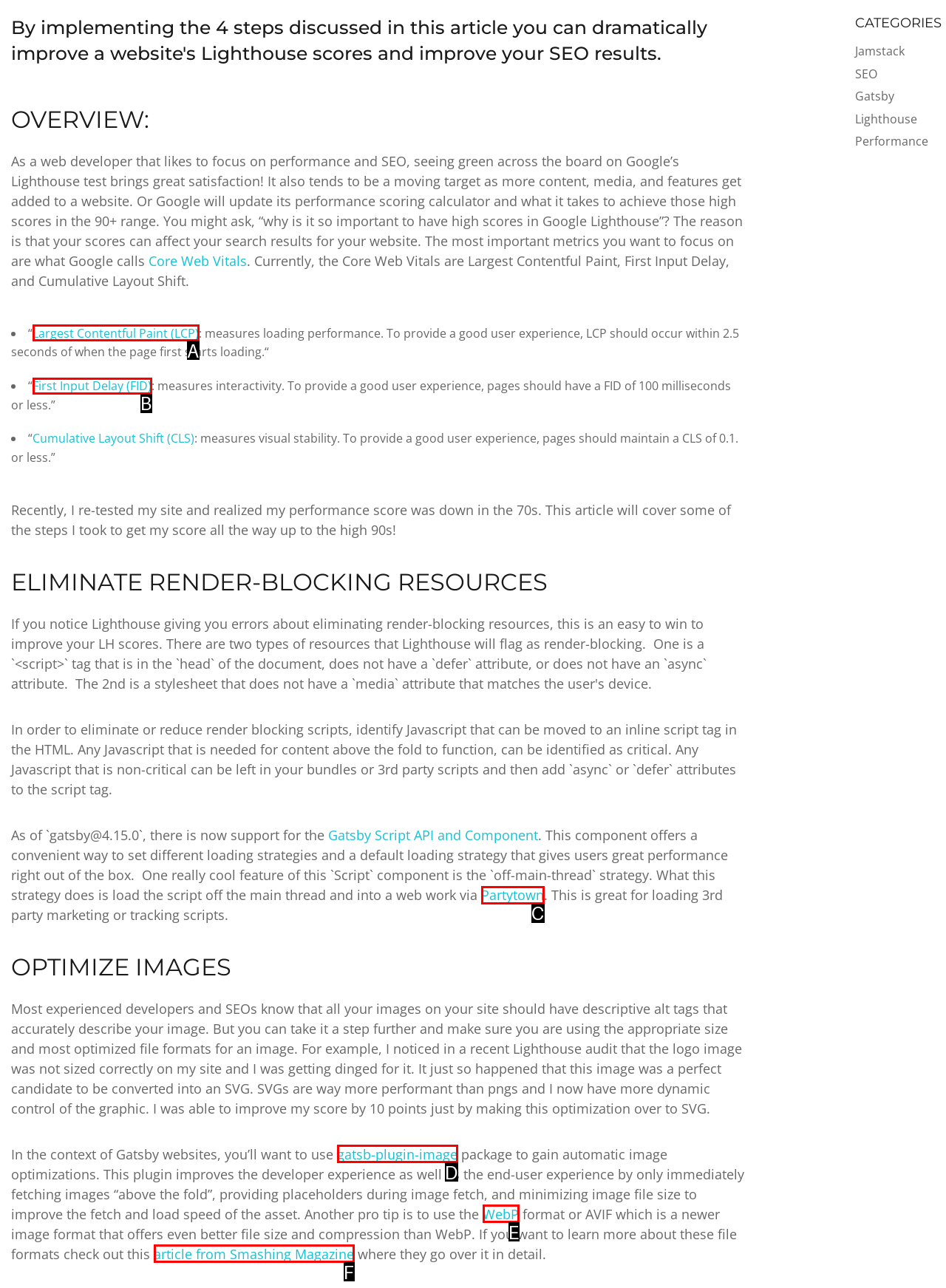Determine which HTML element best fits the description: Largest Contentful Paint (LCP)
Answer directly with the letter of the matching option from the available choices.

A